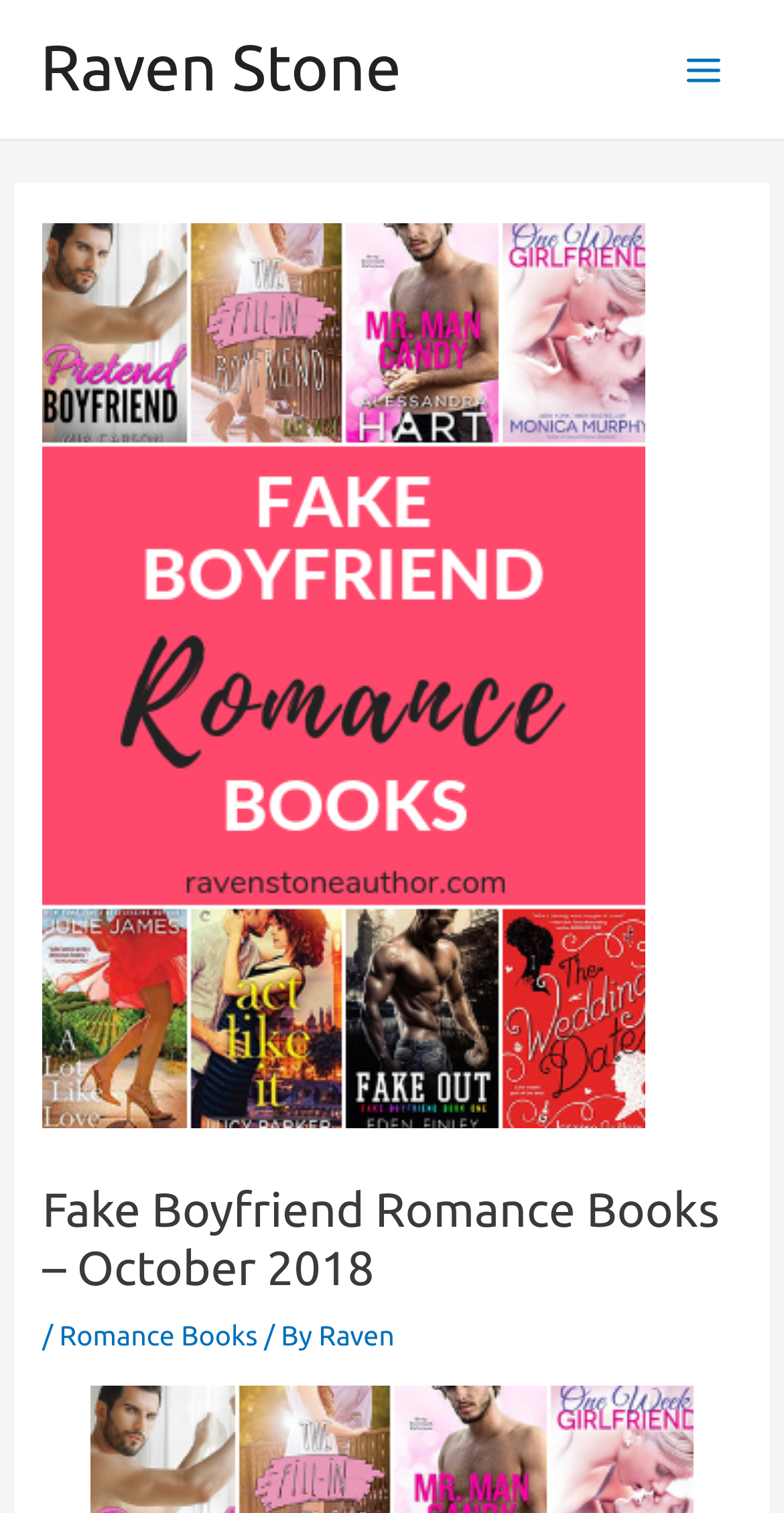What is the date associated with the romance books?
Based on the content of the image, thoroughly explain and answer the question.

I inferred this answer by examining the heading 'Fake Boyfriend Romance Books – October 2018', which indicates that the romance books being discussed are associated with the date October 2018.